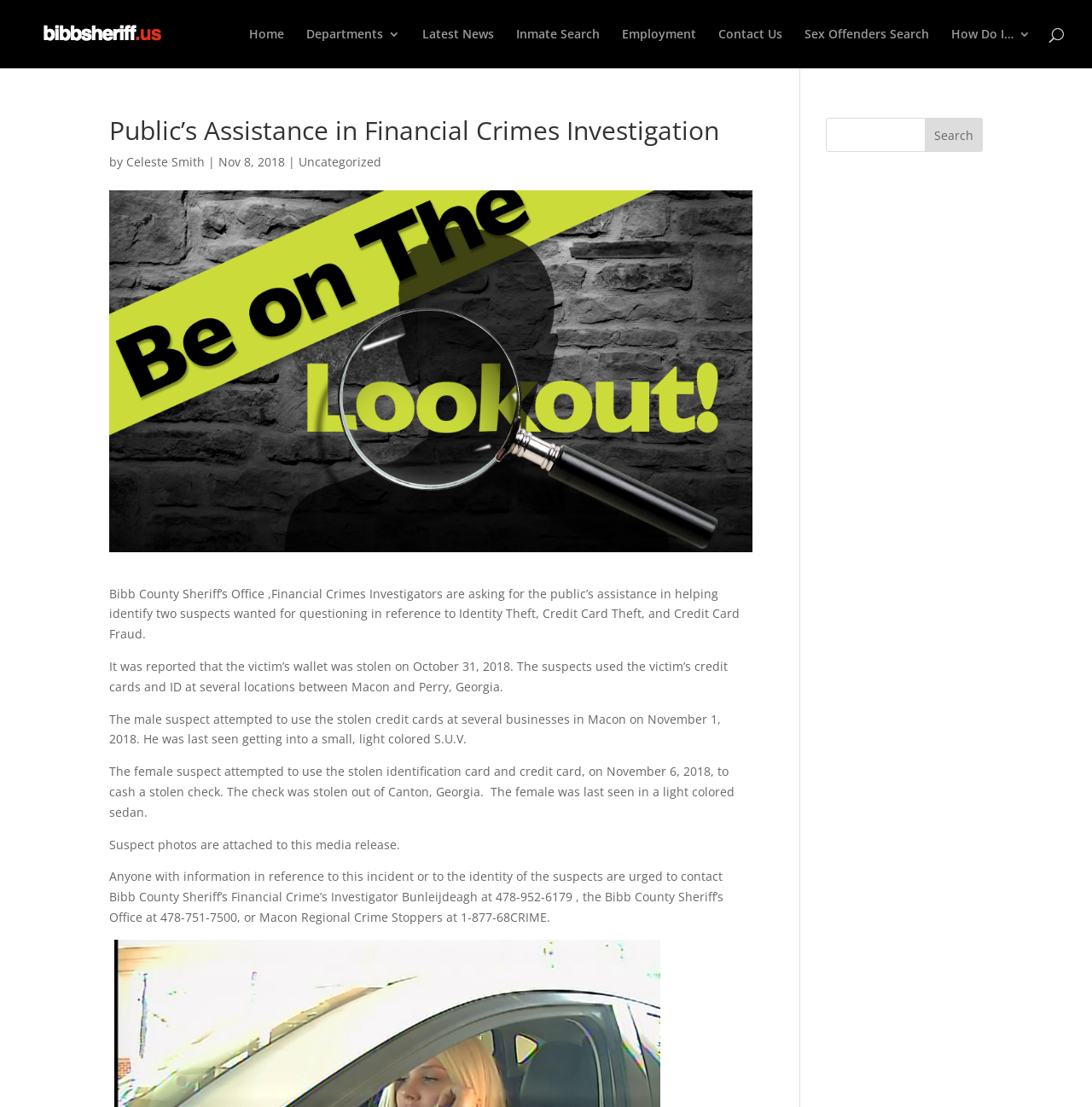Locate the bounding box coordinates of the element that should be clicked to fulfill the instruction: "search for Sex Offenders".

[0.737, 0.025, 0.851, 0.062]